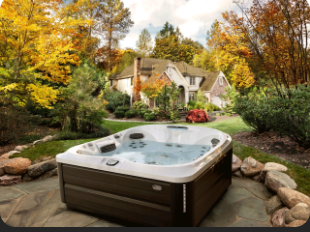What is the purpose of the idyllic setting?
Using the image as a reference, give a one-word or short phrase answer.

Unwinding and relaxation